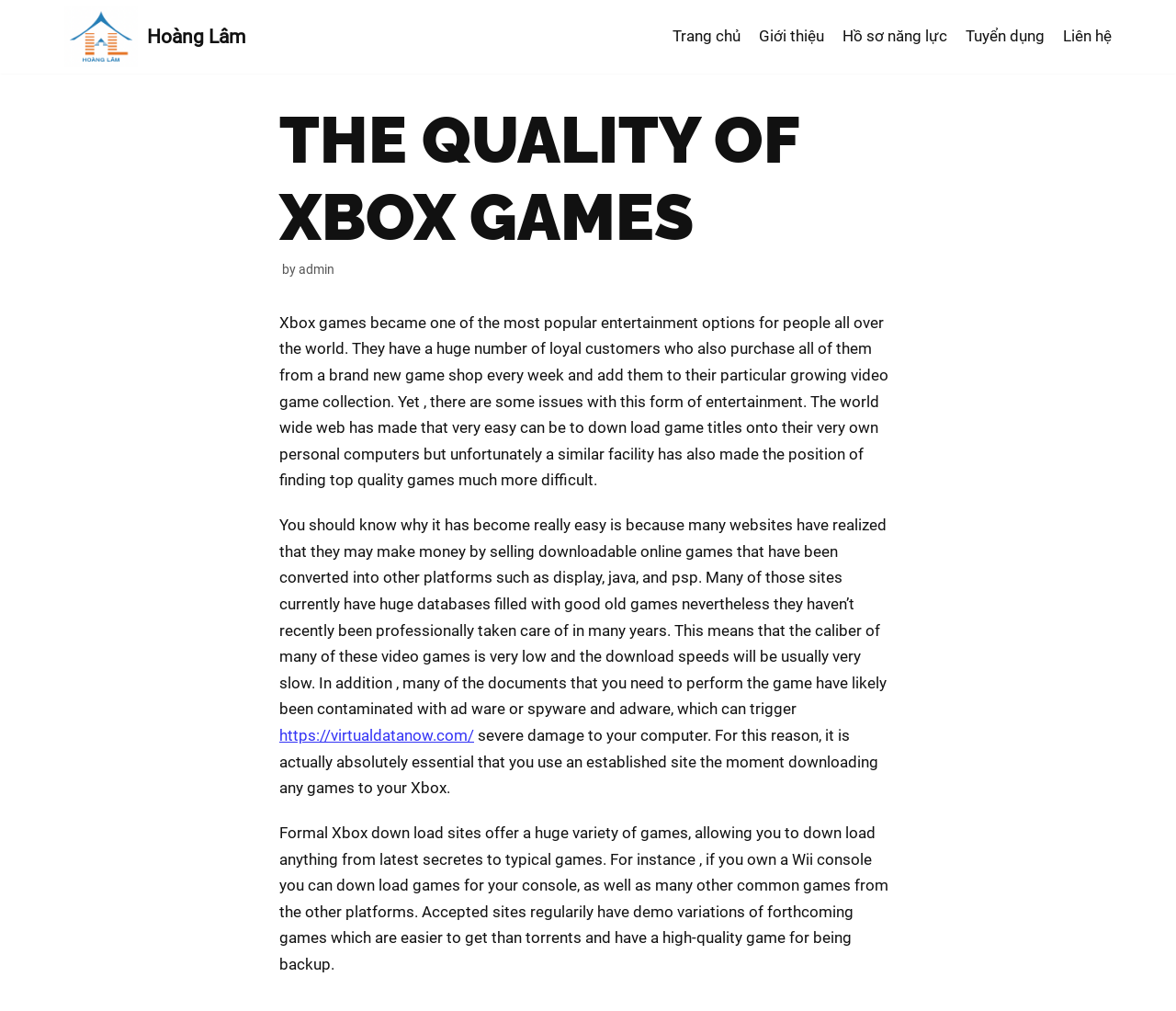Please look at the image and answer the question with a detailed explanation: What is the name of the author of this article?

The author's name is mentioned in the article as 'admin', which is a link element with the text 'by' preceding it.